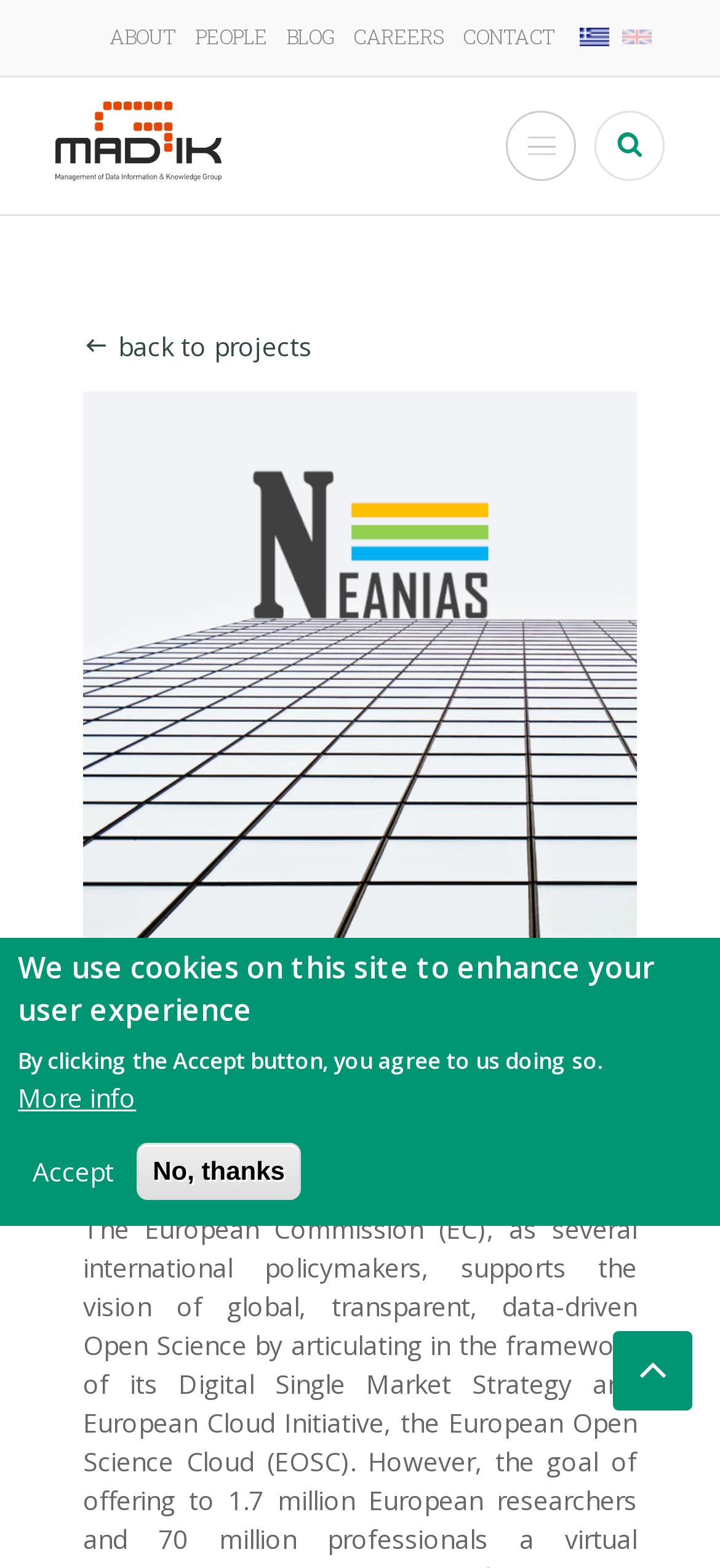Identify the bounding box coordinates necessary to click and complete the given instruction: "view the map of BerJog-BerWin-LeWin".

None